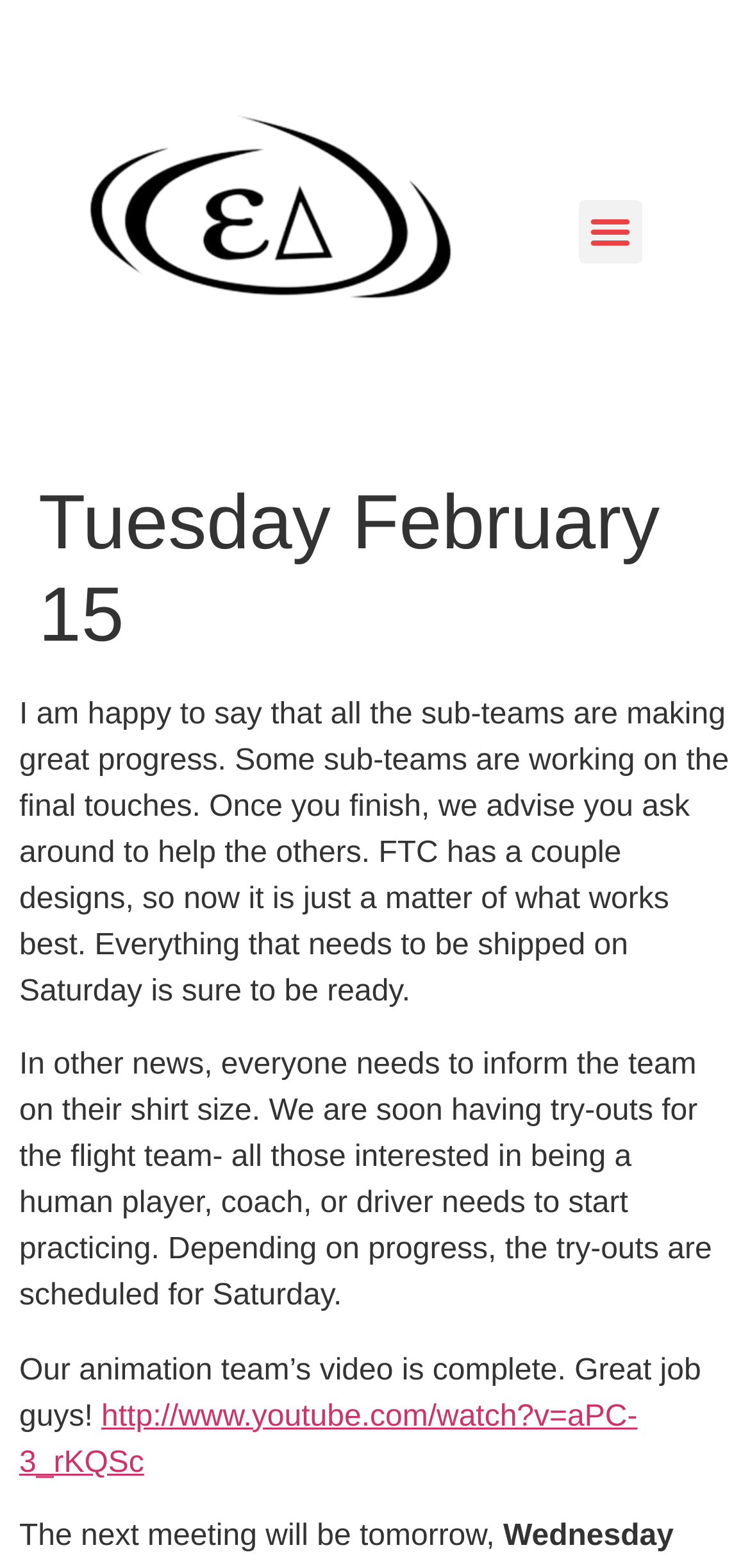Refer to the image and provide an in-depth answer to the question:
How many sub-teams are mentioned?

The webpage mentions 'all the sub-teams' and 'some sub-teams' are working on the final touches, but it does not provide a specific number.